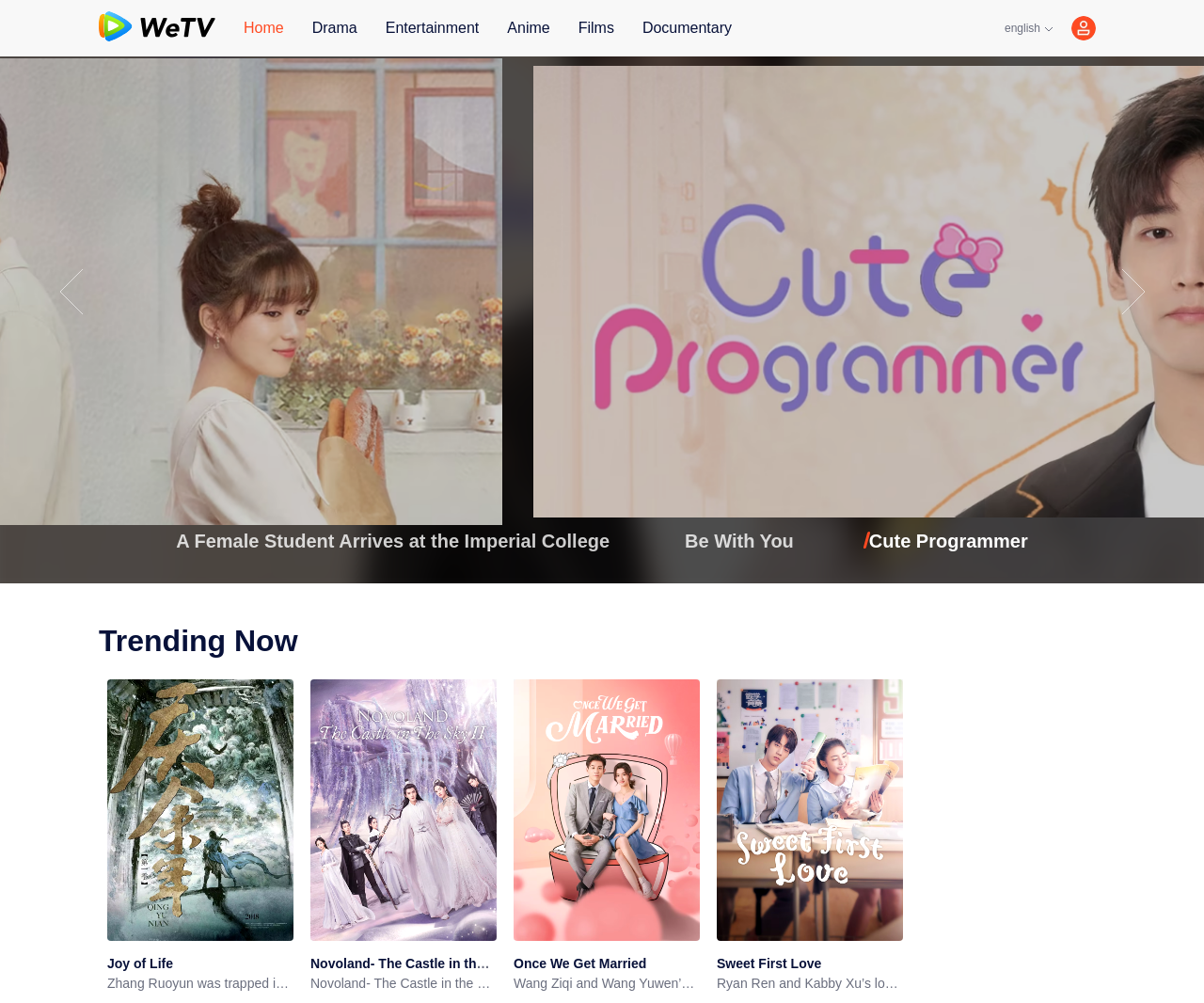Determine the bounding box for the HTML element described here: "Prague Showroom". The coordinates should be given as [left, top, right, bottom] with each number being a float between 0 and 1.

None